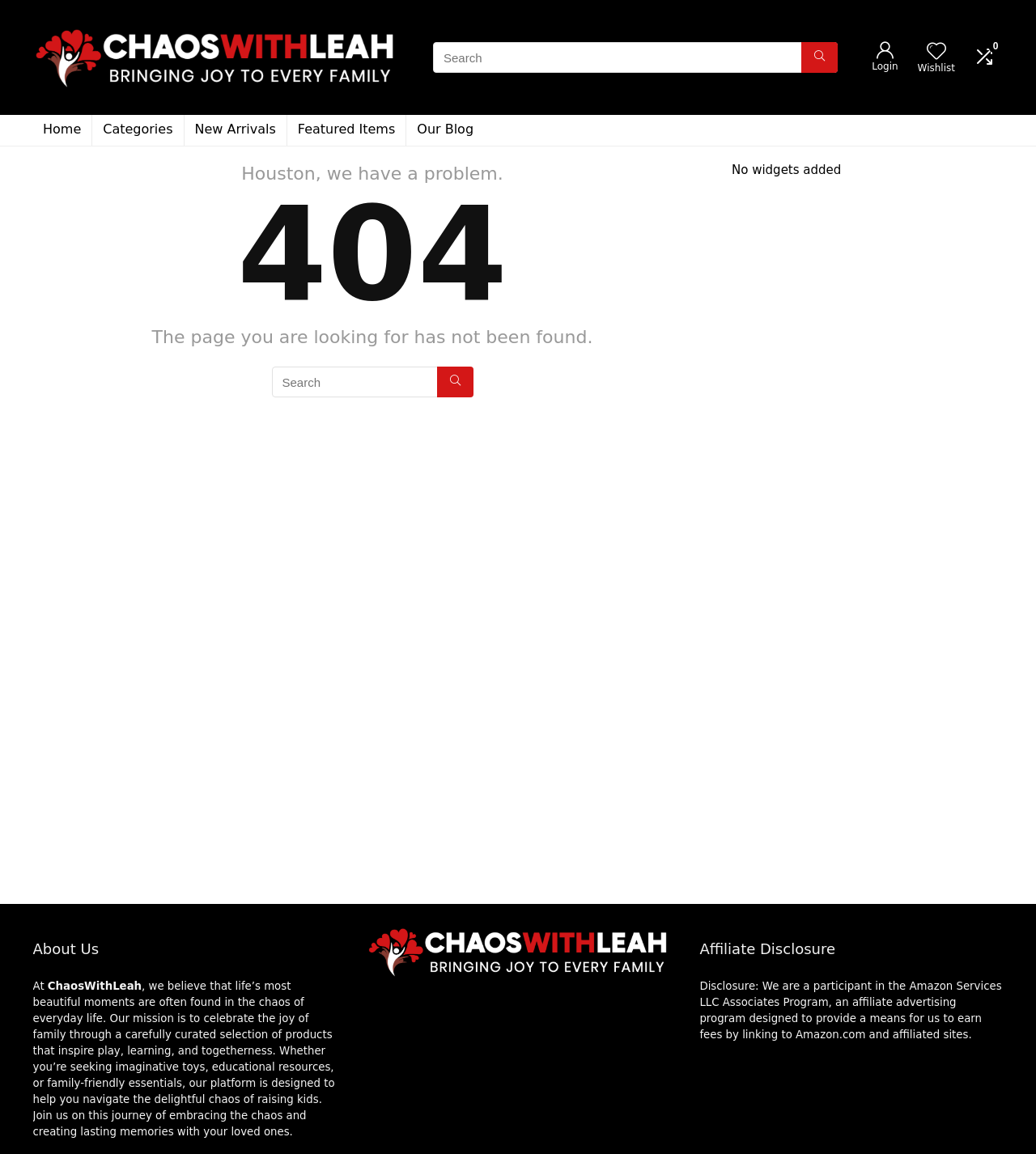Using the format (top-left x, top-left y, bottom-right x, bottom-right y), provide the bounding box coordinates for the described UI element. All values should be floating point numbers between 0 and 1: parent_node: Wishlist aria-label="Wishlist"

[0.894, 0.035, 0.913, 0.055]